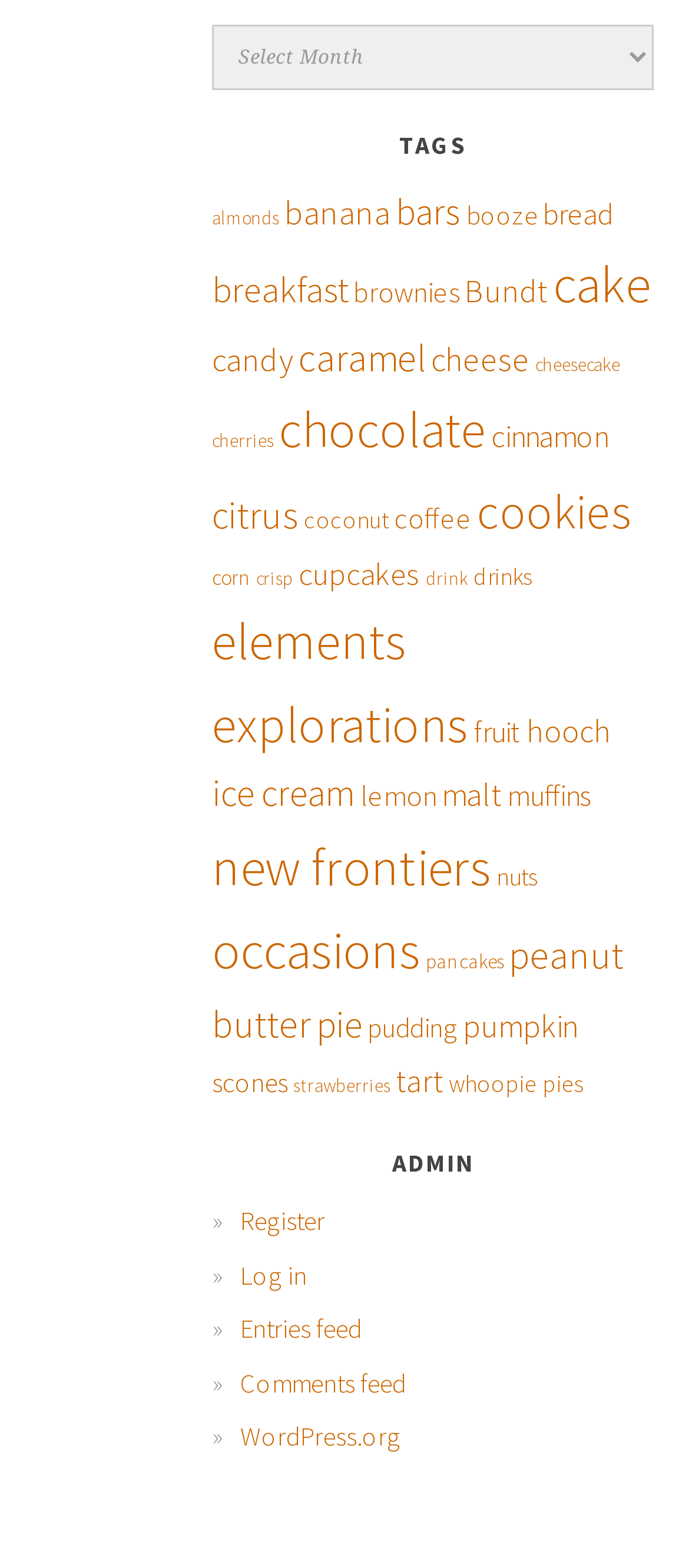Locate the bounding box coordinates of the region to be clicked to comply with the following instruction: "Register". The coordinates must be four float numbers between 0 and 1, in the form [left, top, right, bottom].

[0.349, 0.768, 0.472, 0.789]